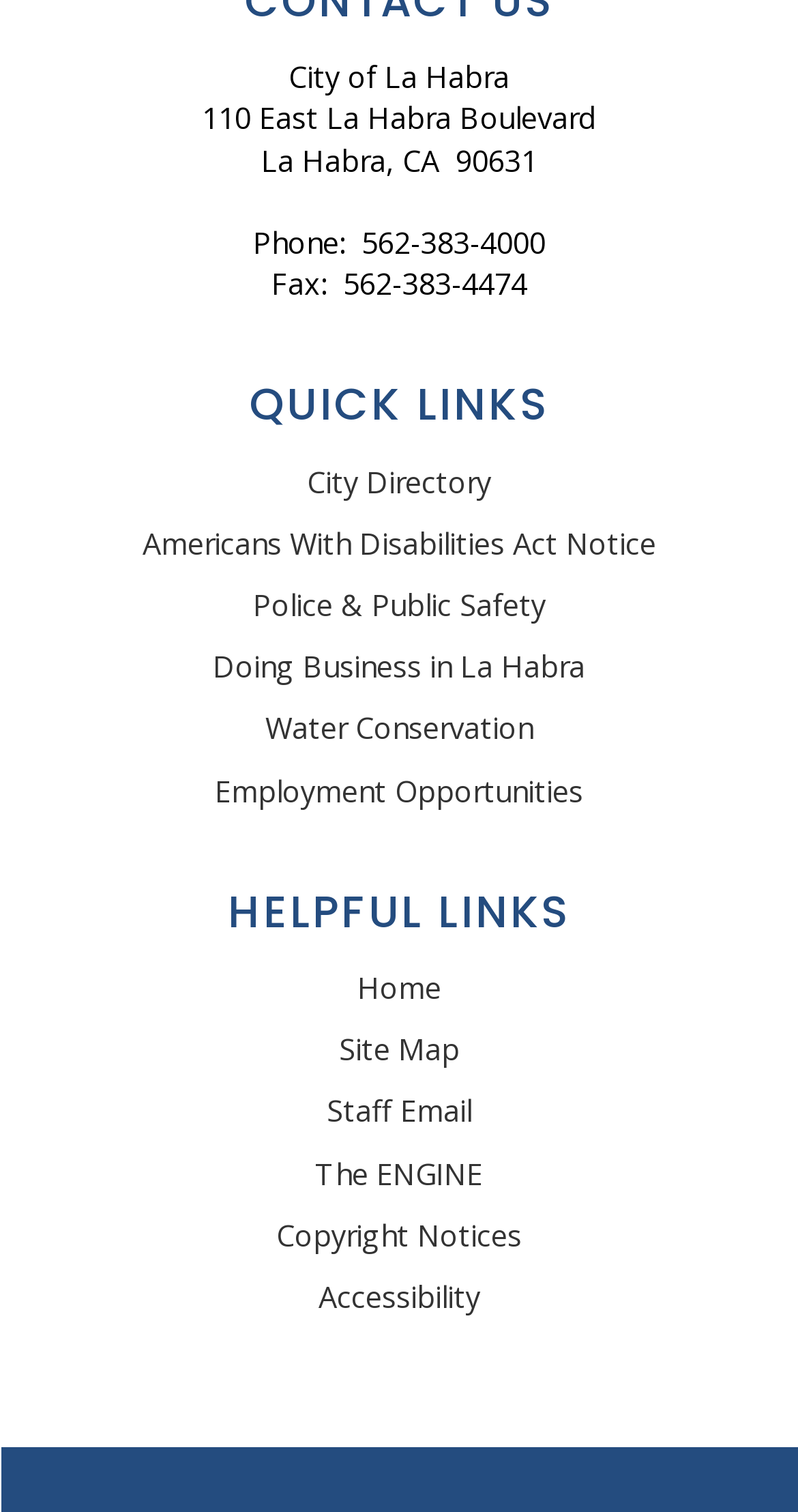Provide your answer in a single word or phrase: 
How many regions are there on the page?

2